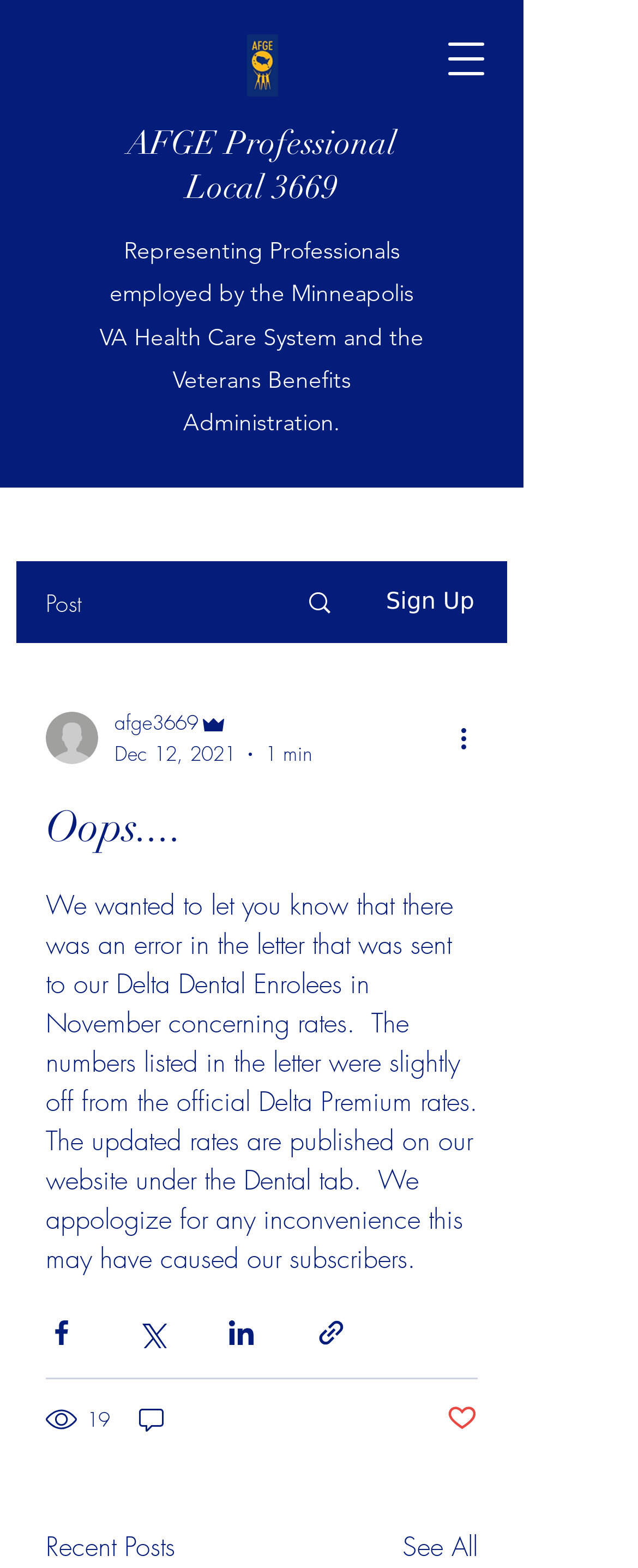Determine the bounding box coordinates of the clickable area required to perform the following instruction: "Open navigation menu". The coordinates should be represented as four float numbers between 0 and 1: [left, top, right, bottom].

[0.679, 0.017, 0.782, 0.058]